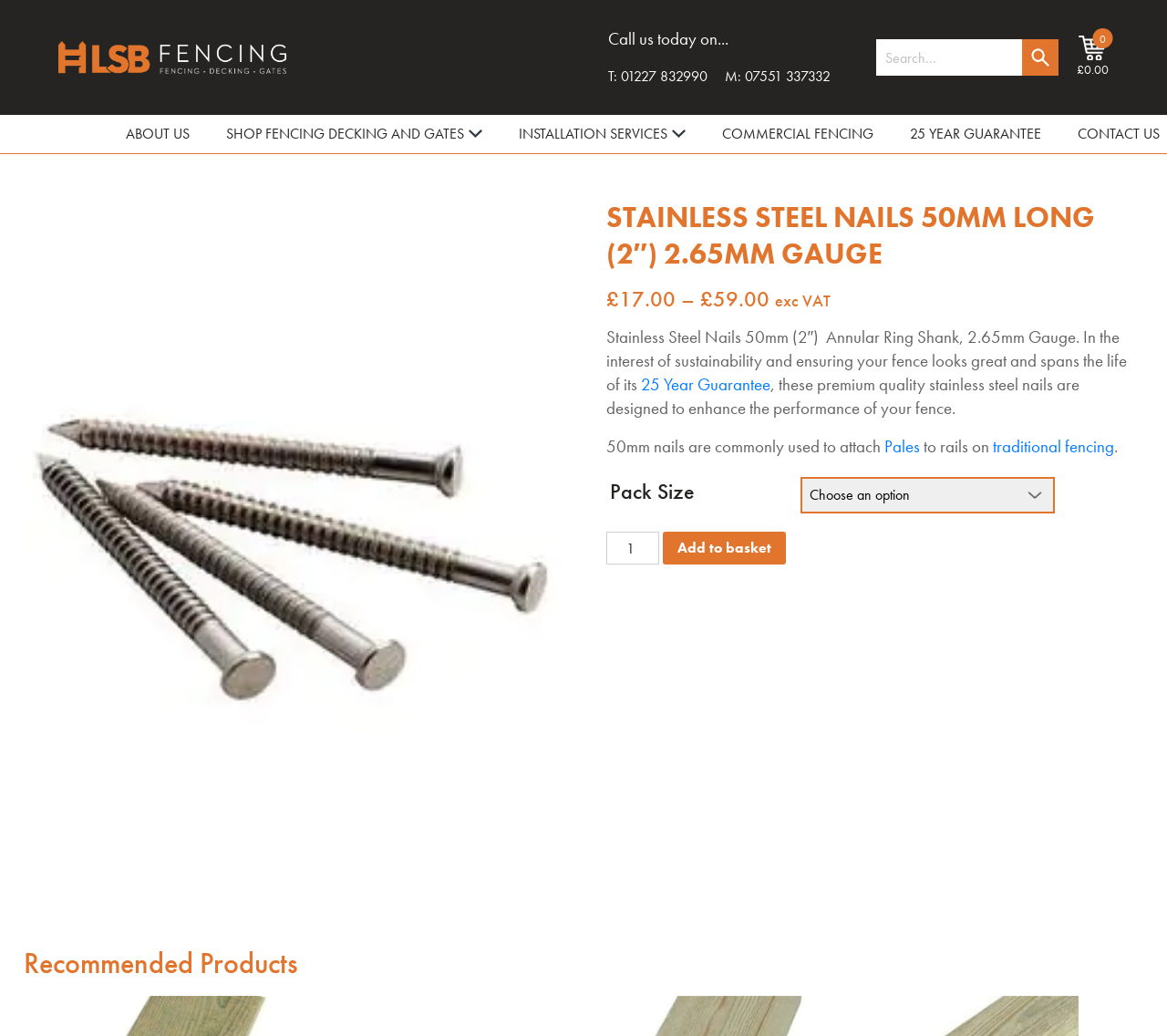Find the bounding box coordinates of the clickable area required to complete the following action: "View the 25 Year Guarantee".

[0.549, 0.36, 0.66, 0.382]